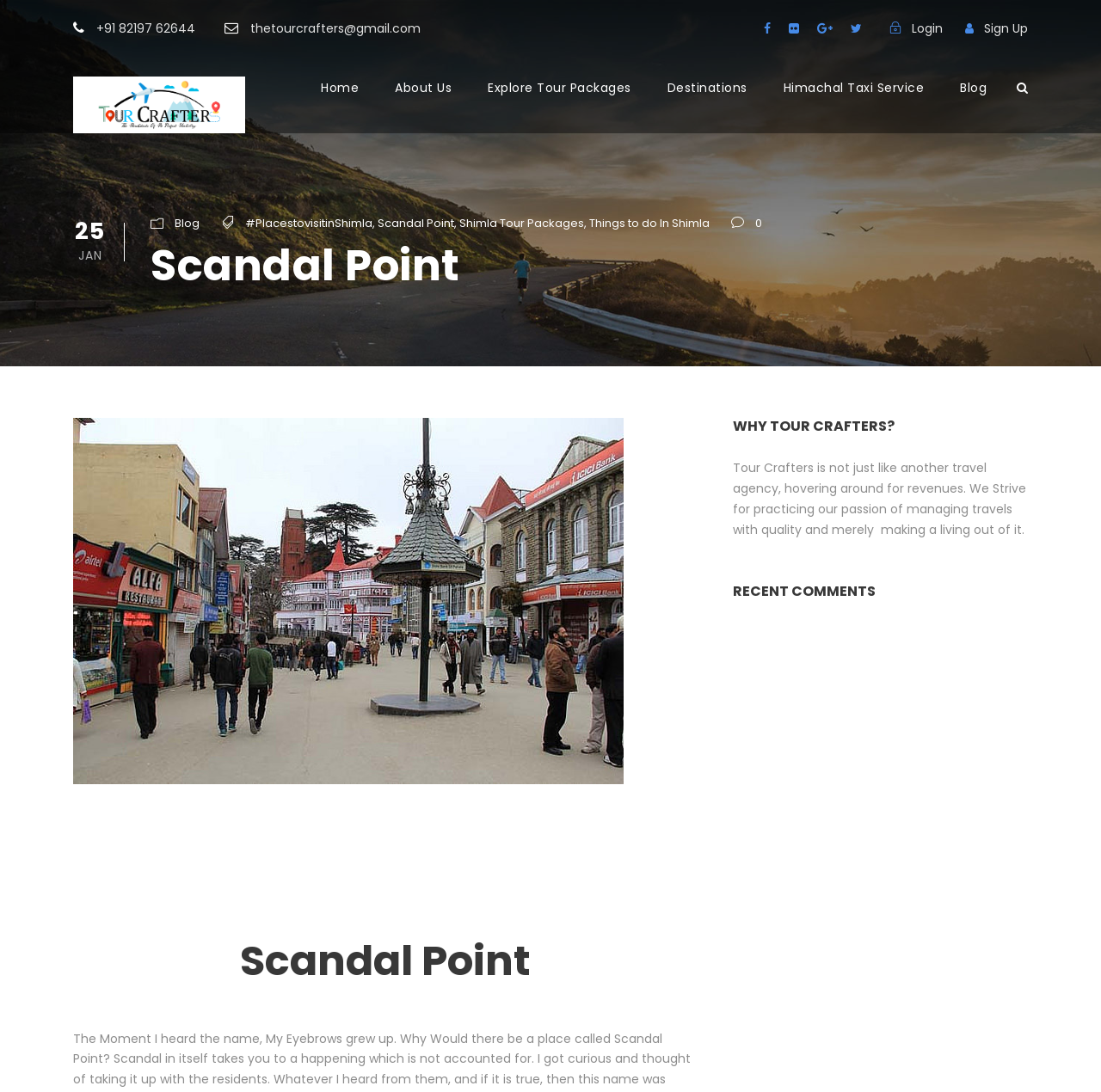What is the phone number on the webpage? Based on the image, give a response in one word or a short phrase.

+91 82197 62644